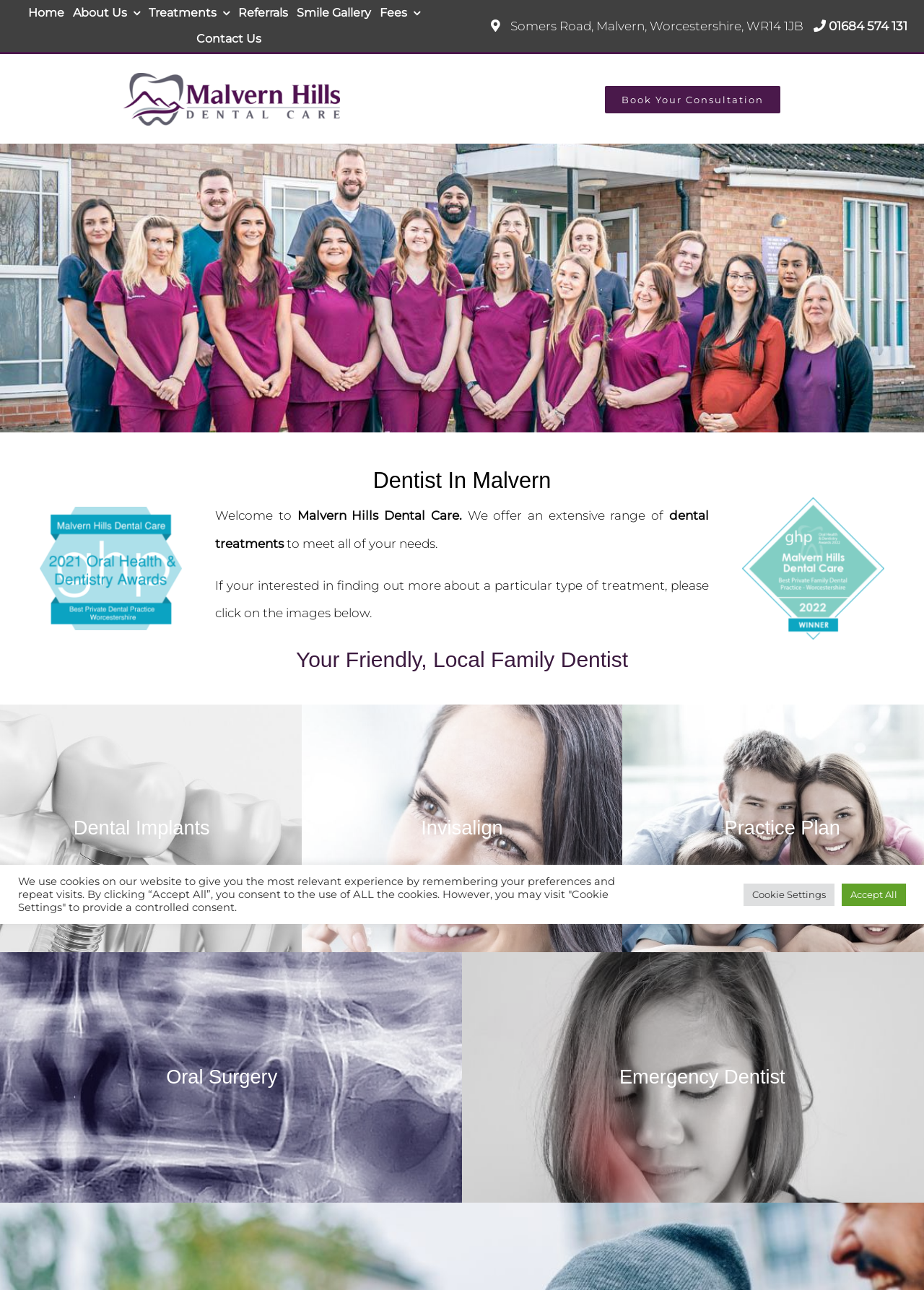Locate the bounding box coordinates of the area that needs to be clicked to fulfill the following instruction: "Book a consultation". The coordinates should be in the format of four float numbers between 0 and 1, namely [left, top, right, bottom].

[0.655, 0.066, 0.845, 0.088]